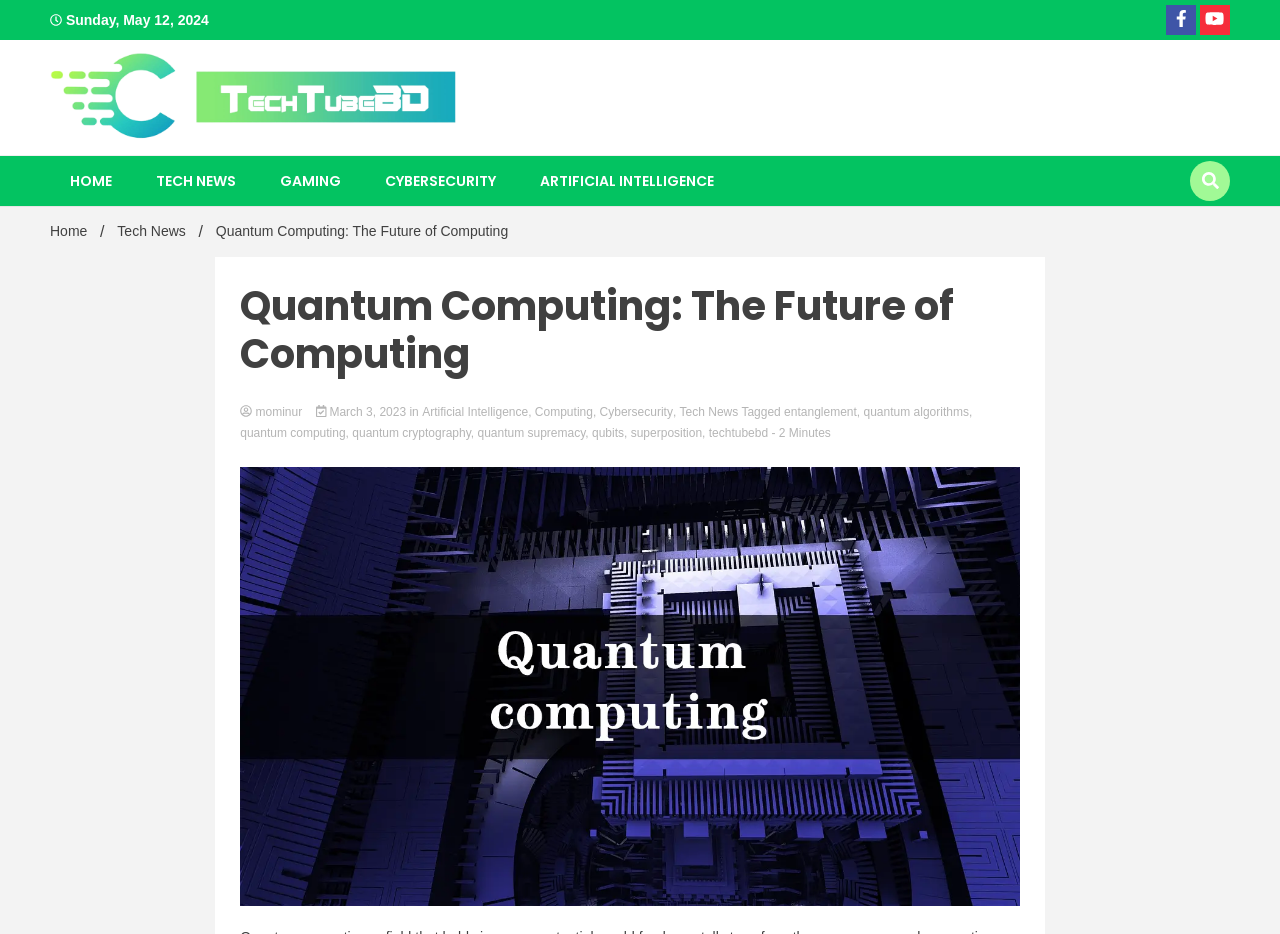Specify the bounding box coordinates of the region I need to click to perform the following instruction: "Click on the 'HOME' link". The coordinates must be four float numbers in the range of 0 to 1, i.e., [left, top, right, bottom].

[0.039, 0.167, 0.103, 0.221]